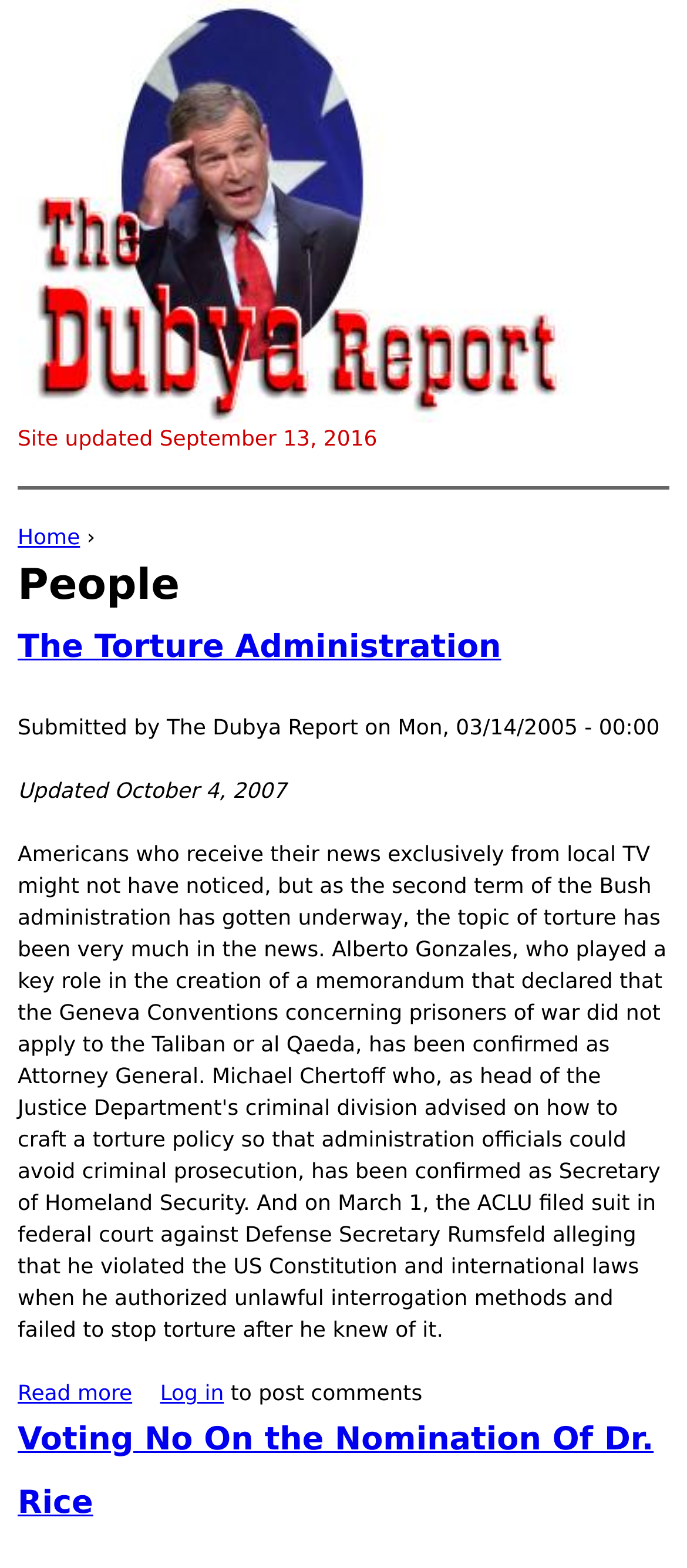What is the purpose of the link 'Log in'?
Provide a concise answer using a single word or phrase based on the image.

to post comments